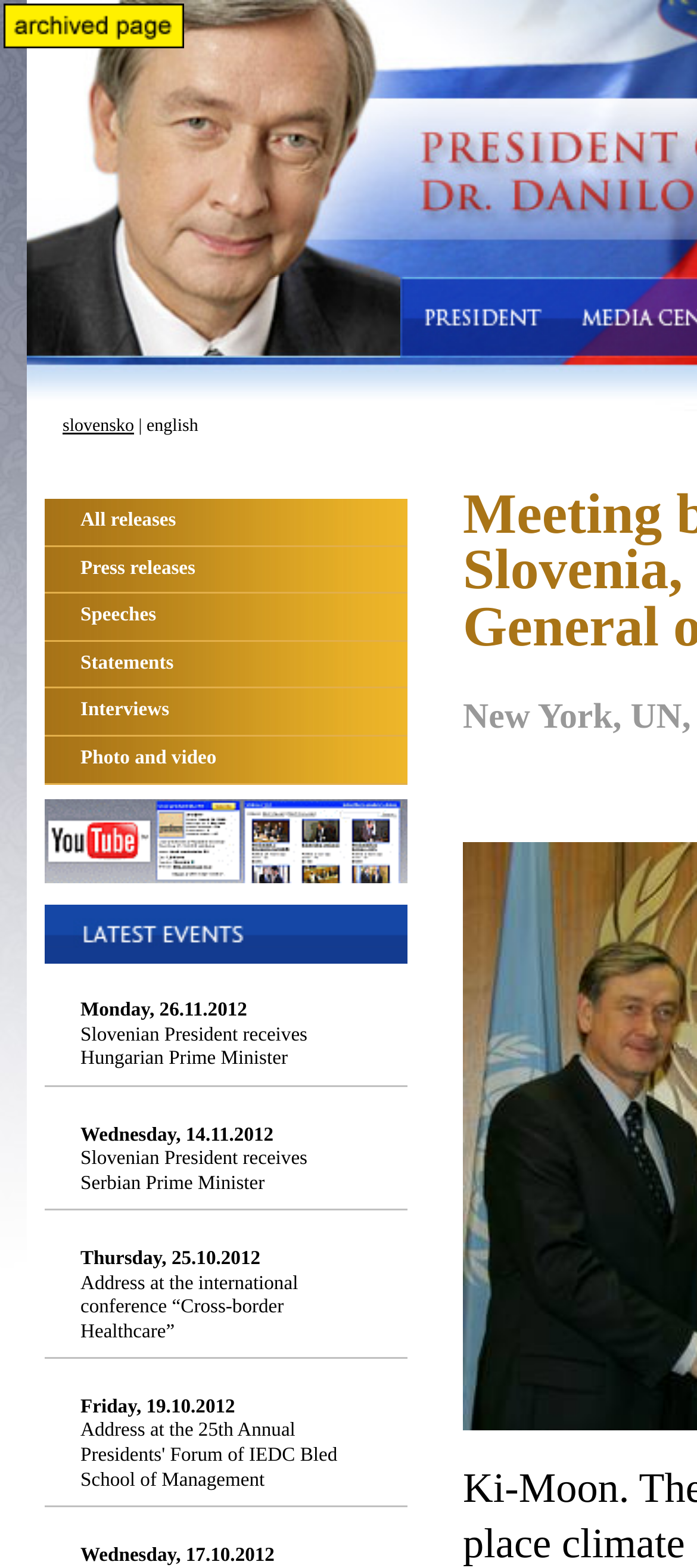Locate the bounding box coordinates of the element to click to perform the following action: 'Watch videos on the YouTube Channel'. The coordinates should be given as four float values between 0 and 1, in the form of [left, top, right, bottom].

[0.064, 0.549, 0.585, 0.566]